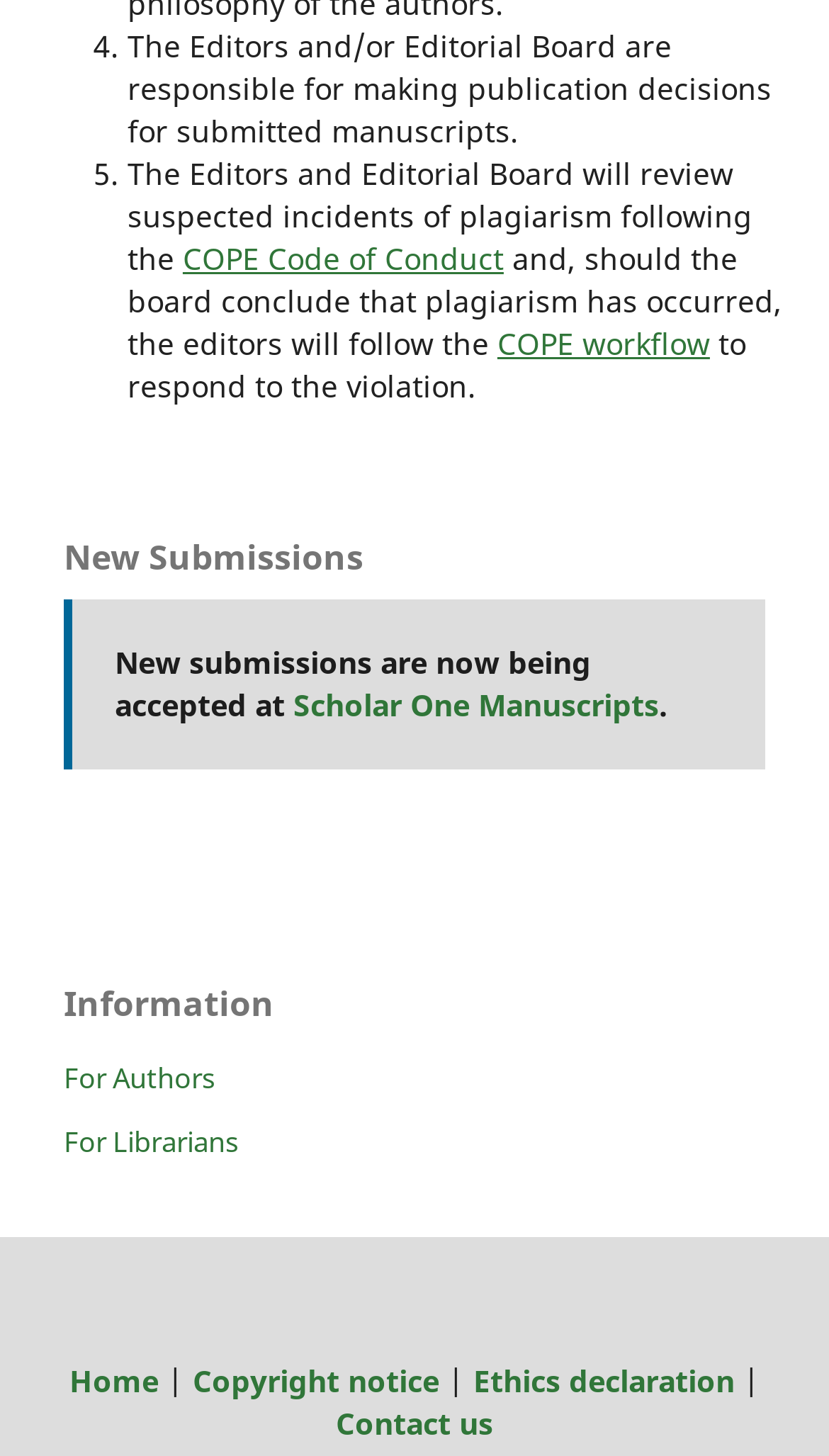What is the purpose of the COPE workflow?
Look at the image and respond with a one-word or short phrase answer.

To respond to plagiarism